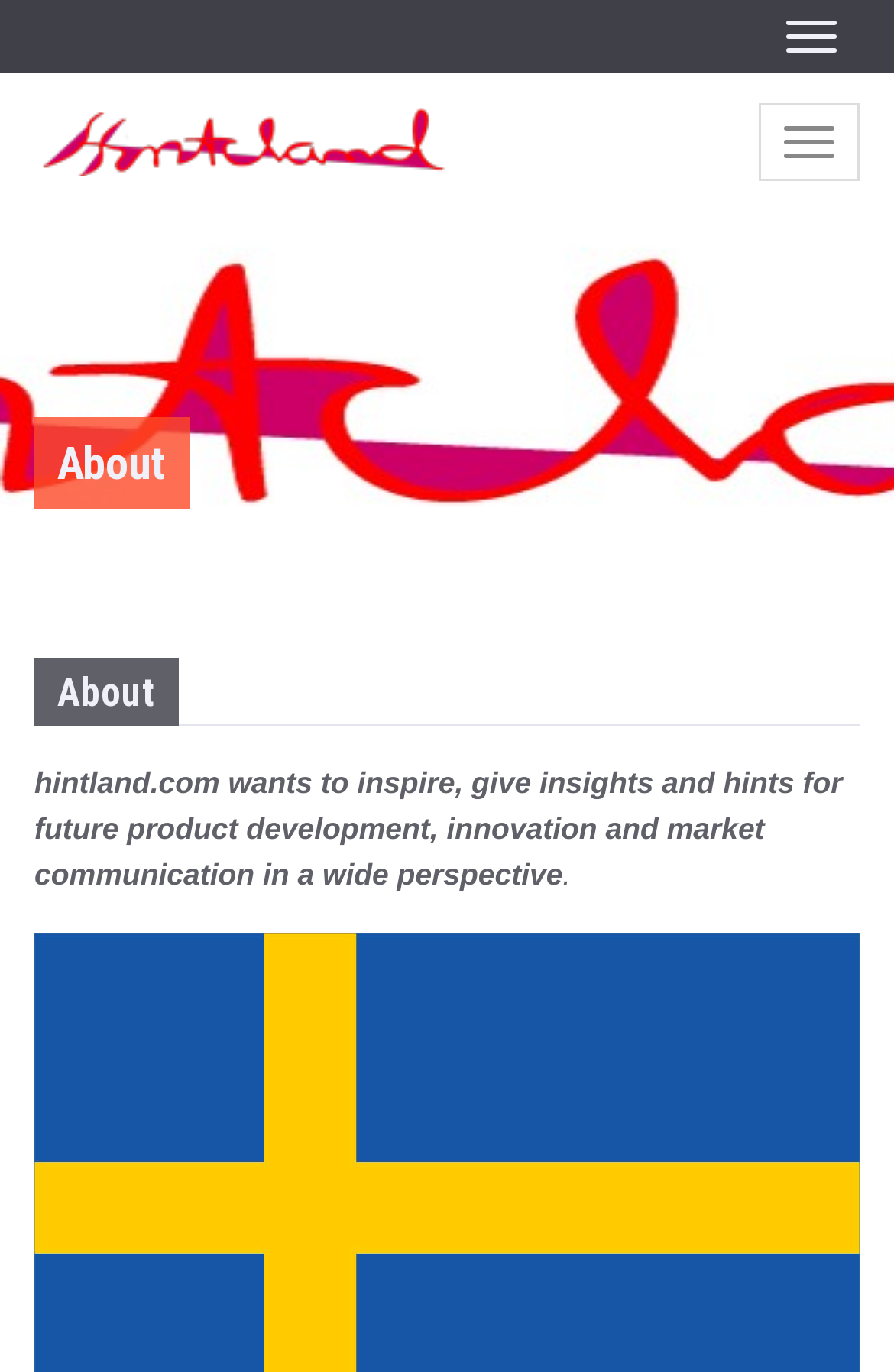Identify and provide the bounding box for the element described by: "hintland.com".

[0.038, 0.053, 0.5, 0.154]